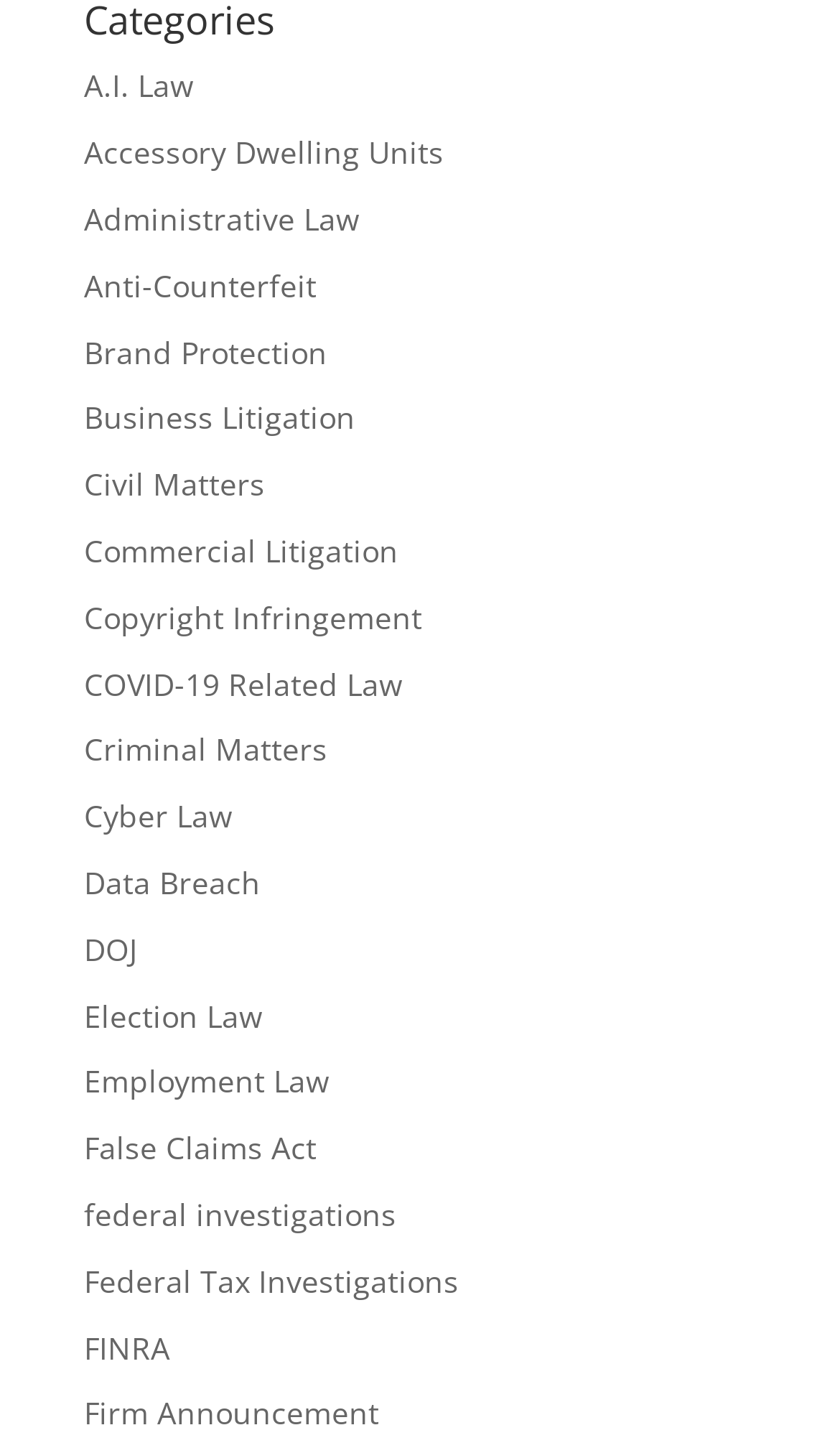Determine the bounding box coordinates (top-left x, top-left y, bottom-right x, bottom-right y) of the UI element described in the following text: Back to top

None